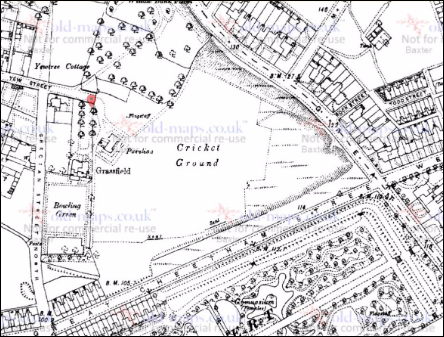Describe thoroughly the contents of the image.

The image depicts a historical map of the Broughton Cricket Ground located in Manchester, featuring the surrounding area, including Yew Street. The map illustrates various landmarks, including a bowling green, nearby residential buildings, and the layout of the cricket ground itself. Key features are highlighted, showing the boundaries and notable structures, providing insight into the recreational space that has been used for cricket and other sports since its establishment in 1851. The map serves as a detailed reference to the topography and context of the ground, indicative of its significance in local sports history, especially for events involving the Manchester Amateur Bicycle Club in the late 19th century.